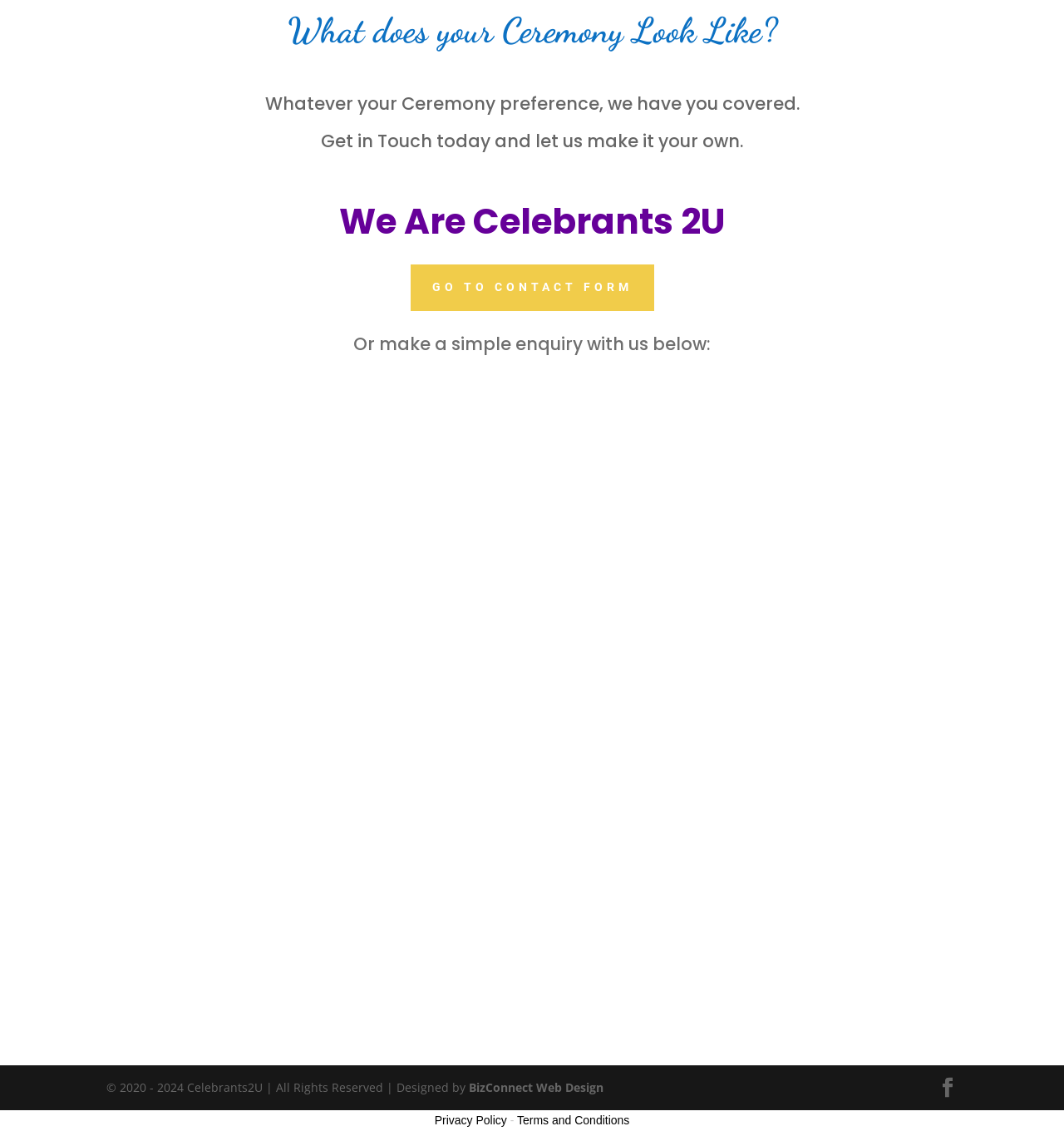Determine the bounding box coordinates of the target area to click to execute the following instruction: "Click on Home."

None